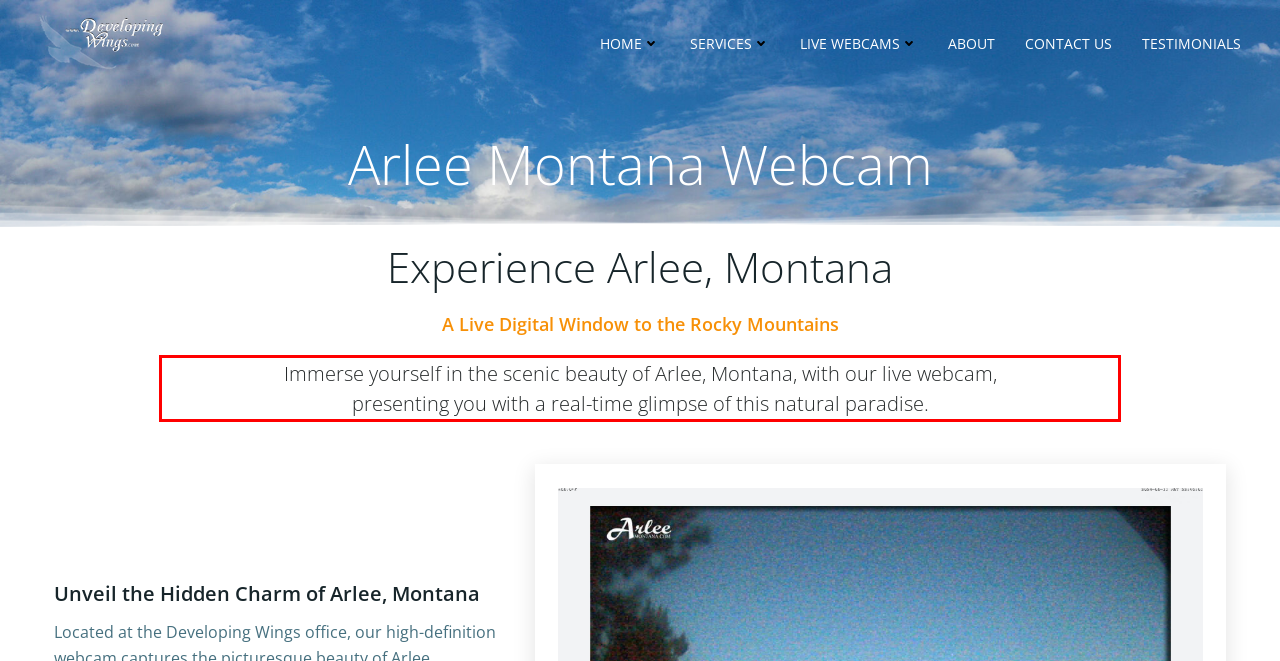Analyze the screenshot of the webpage that features a red bounding box and recognize the text content enclosed within this red bounding box.

Immerse yourself in the scenic beauty of Arlee, Montana, with our live webcam, presenting you with a real-time glimpse of this natural paradise.